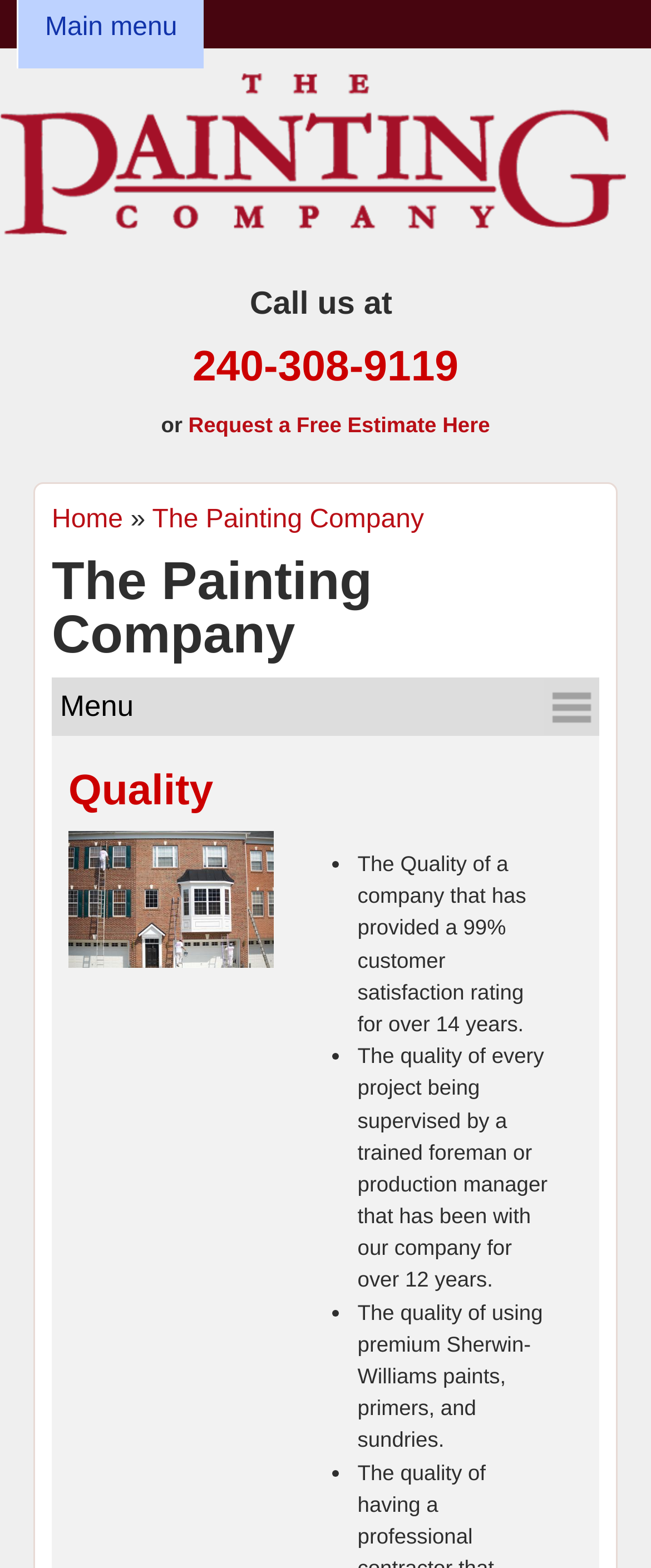Give a detailed explanation of the elements present on the webpage.

The webpage is about The Painting Company, a local company that provides painting services. At the top-left corner, there is a link to skip to the main content. Below it, there is a main menu heading. 

On the top-center of the page, there is a logo of The Painting Company, which is an image with a link to the company's homepage. Next to the logo, there is a heading with the company's name. 

On the right side of the page, there is a section with contact information. It includes a heading with a phone number, 240-308-9119, and a link to request a free estimate. Below this section, there is a breadcrumb navigation menu showing the current page location, with links to the home page and The Painting Company page.

The main content of the page is focused on the reliability of The Painting Company. There is a heading that highlights this aspect, followed by an image. Below the image, there is a list of bullet points that describe the reliability of the company, including its long-standing reputation, prompt phone call returns, direct access to senior managers, and flexible scheduling. Each bullet point is marked with a list marker.